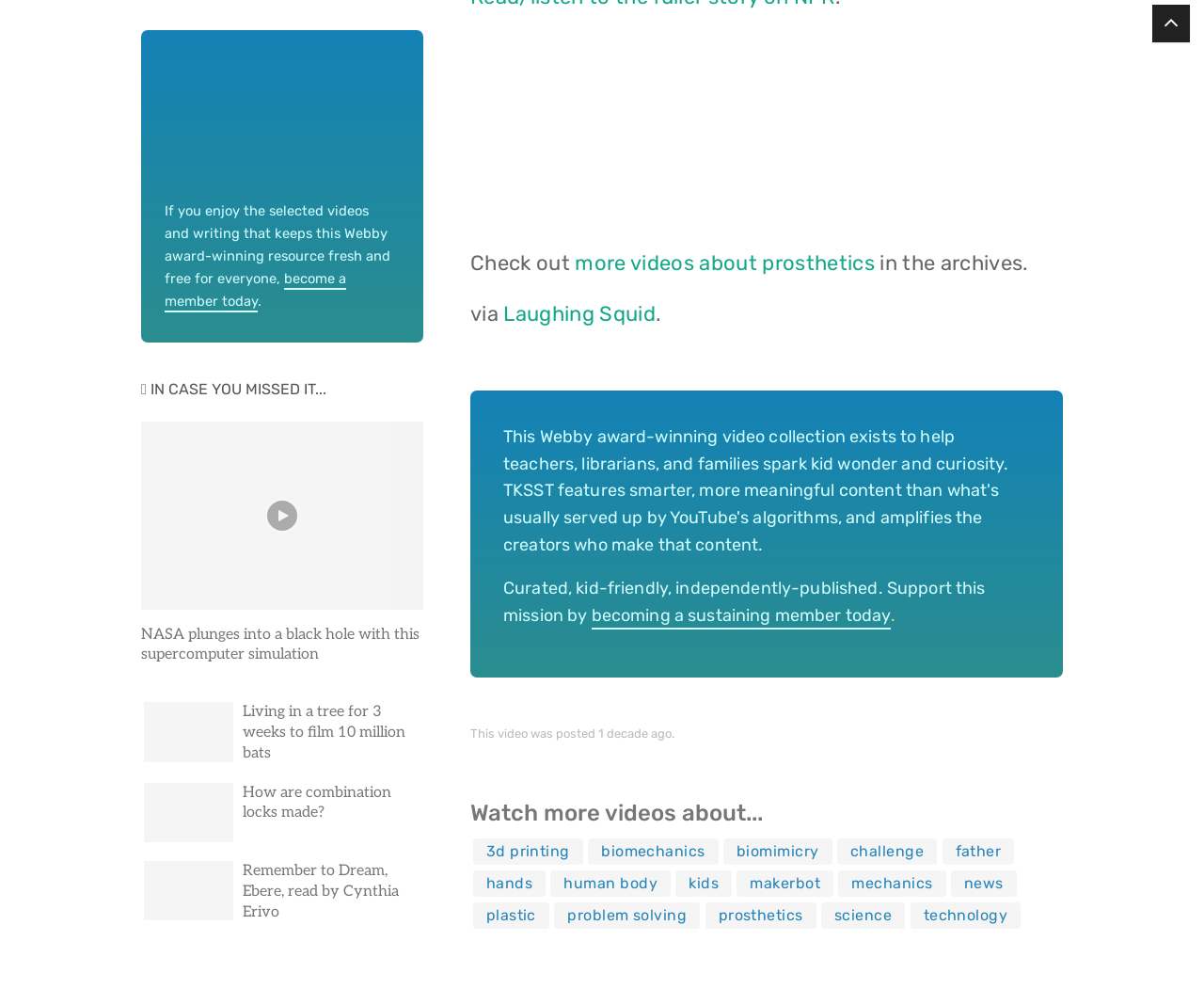Can I find videos about 3D printing on this website?
Using the image, answer in one word or phrase.

Yes